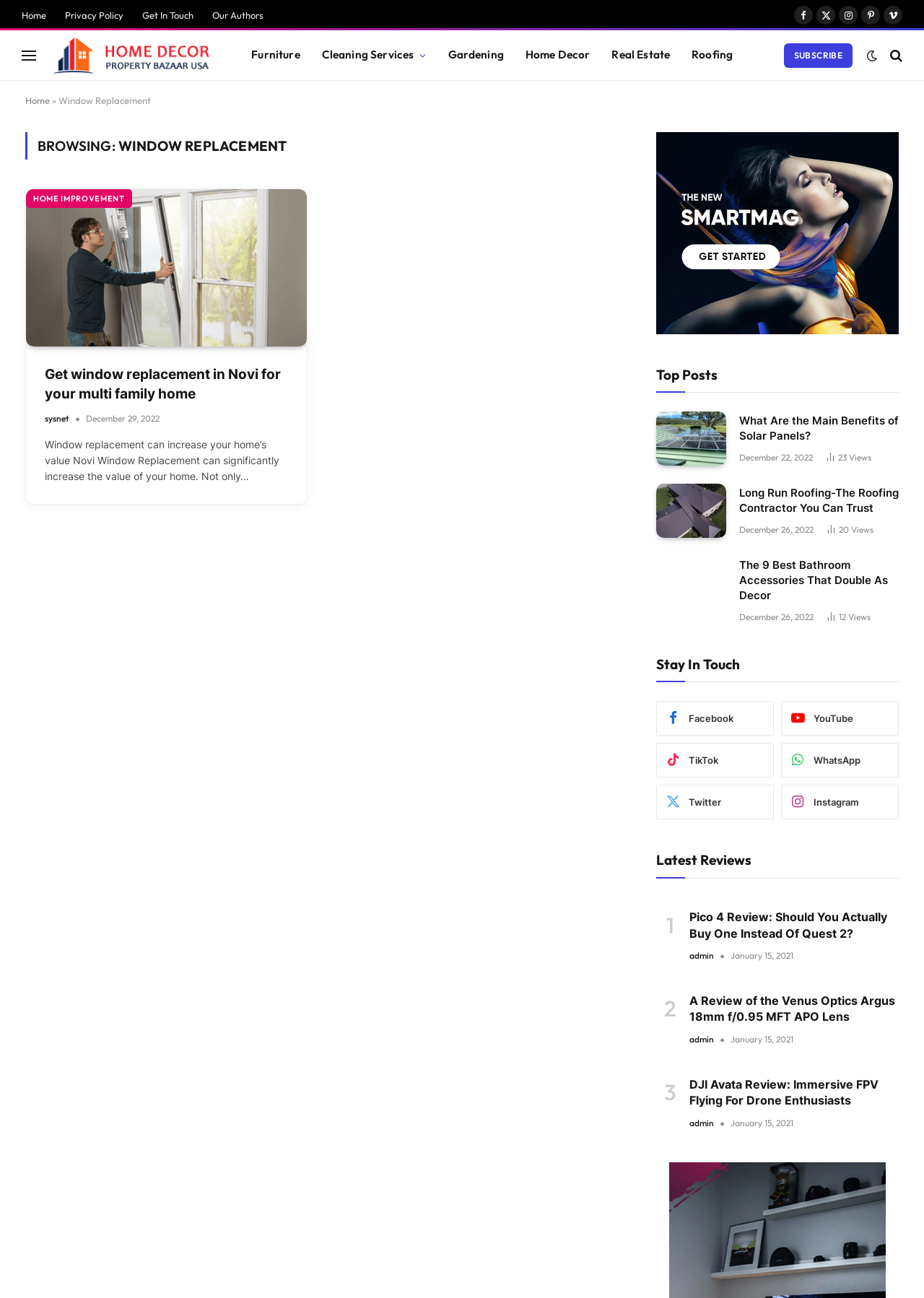What is the category of the article 'Get window replacement in Novi for your multi family home'?
Answer the question with a single word or phrase, referring to the image.

HOME IMPROVEMENT